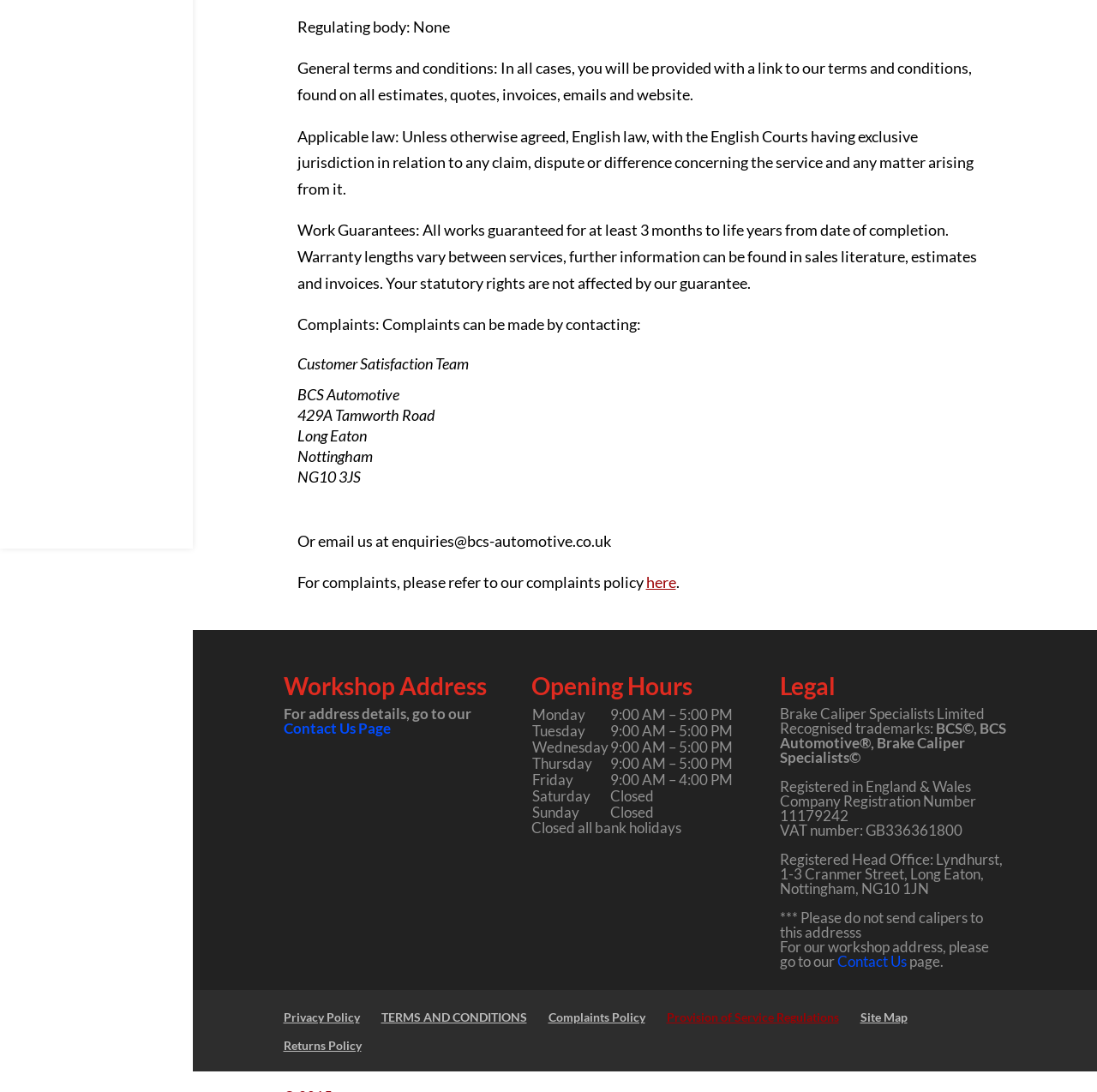Provide the bounding box coordinates of the HTML element this sentence describes: "Site Map".

[0.784, 0.925, 0.827, 0.938]